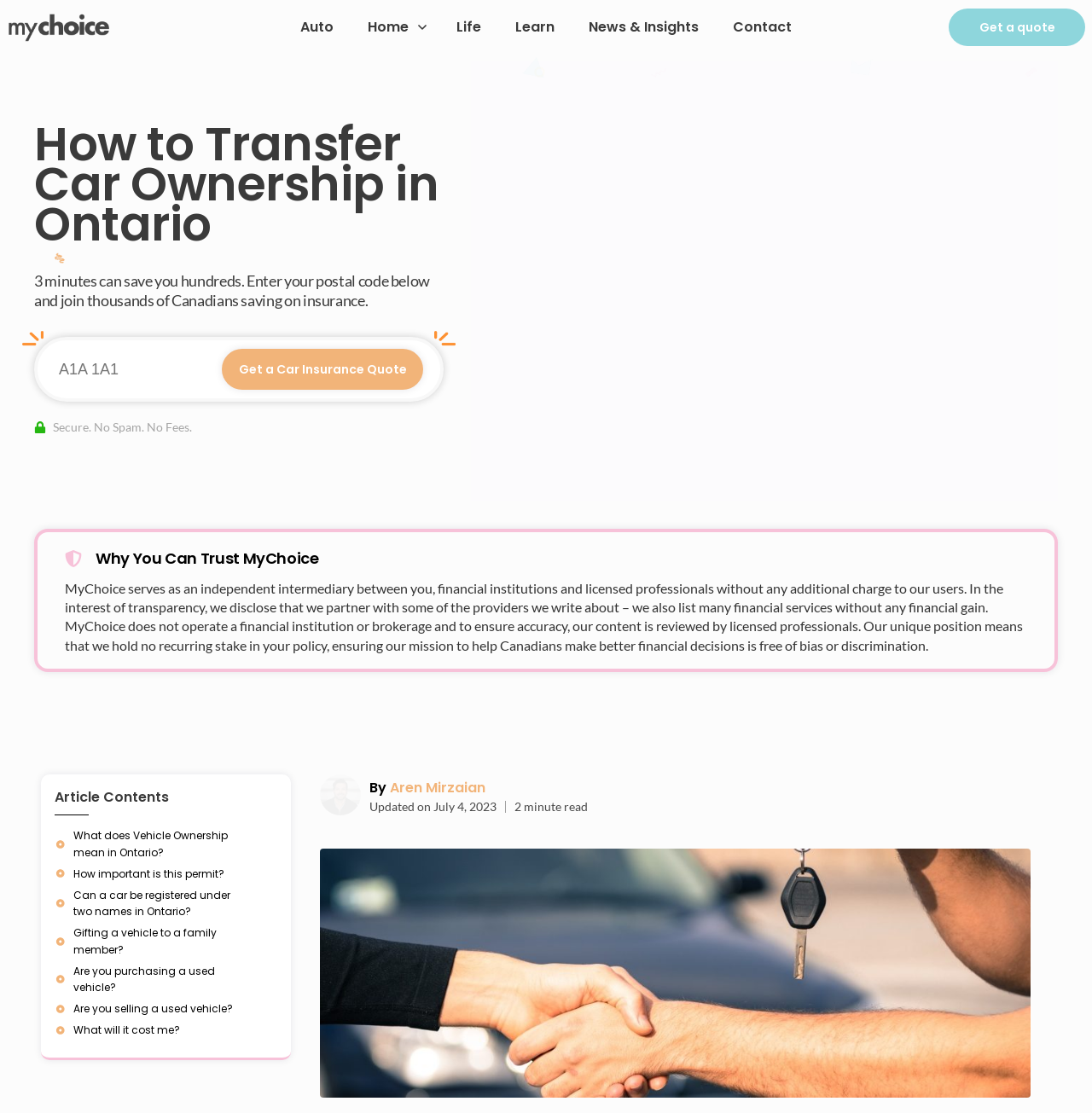Can you specify the bounding box coordinates for the region that should be clicked to fulfill this instruction: "Visit the author page".

[0.339, 0.696, 0.495, 0.714]